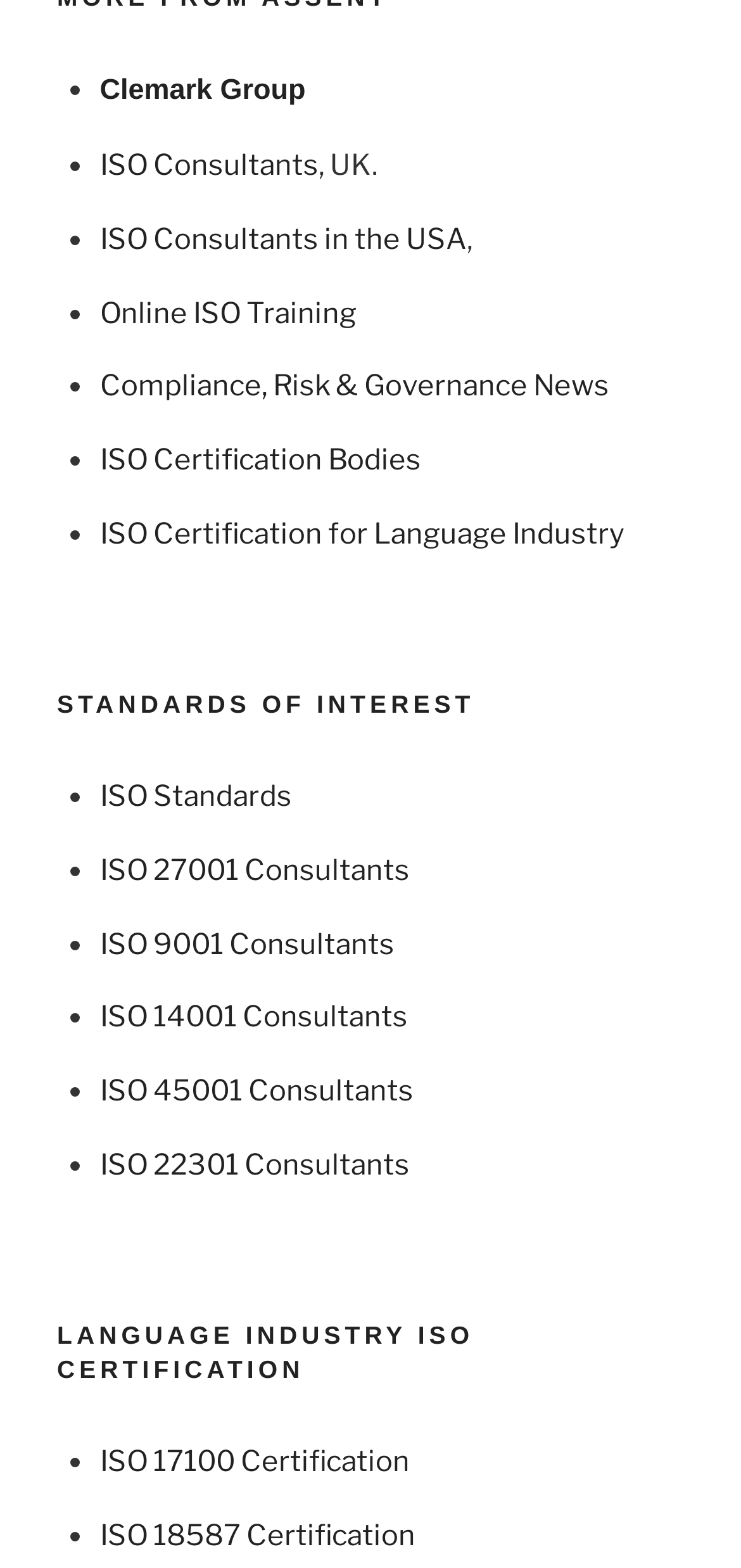Can you determine the bounding box coordinates of the area that needs to be clicked to fulfill the following instruction: "Subscribe Now"?

None